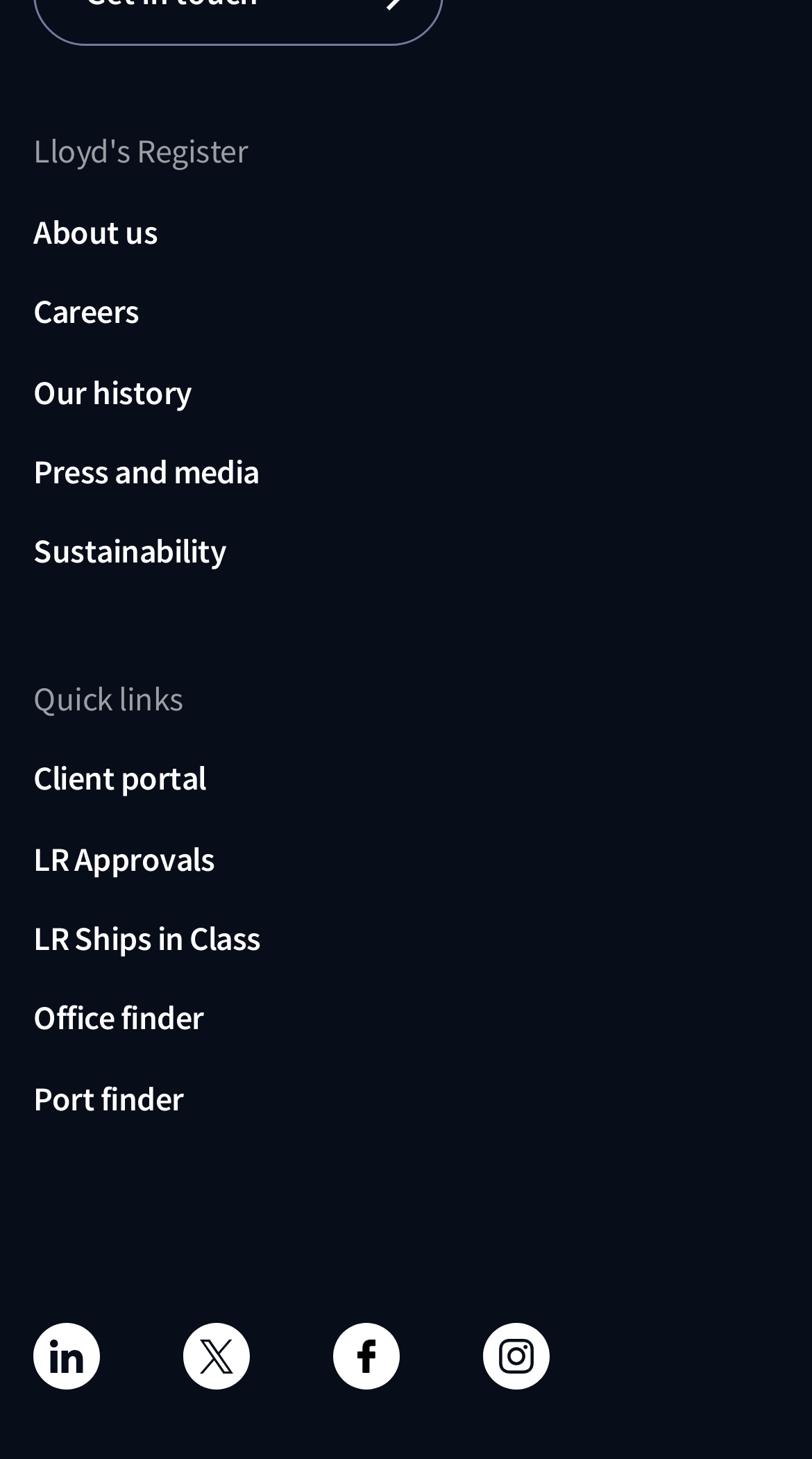Identify the bounding box coordinates of the section to be clicked to complete the task described by the following instruction: "Go to Office finder". The coordinates should be four float numbers between 0 and 1, formatted as [left, top, right, bottom].

[0.041, 0.683, 0.251, 0.713]